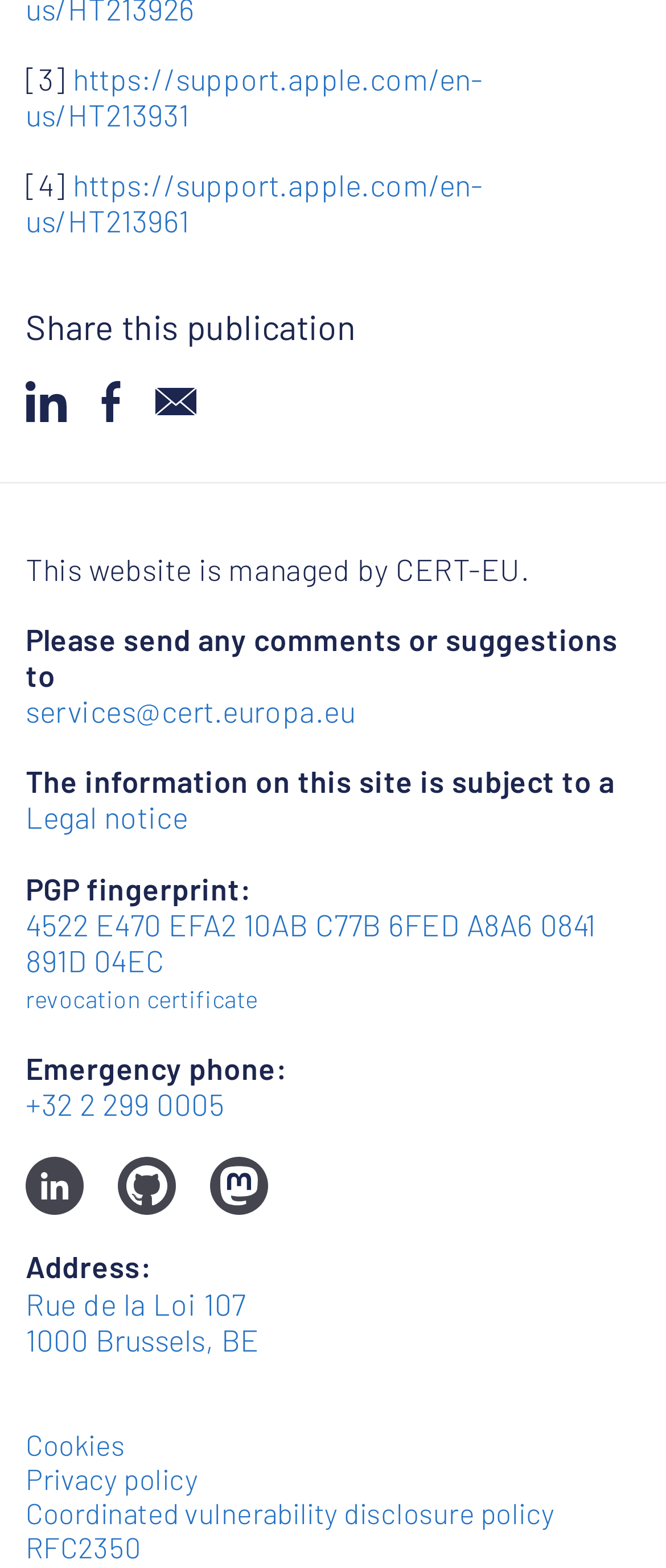What is the address of CERT-EU?
Based on the visual content, answer with a single word or a brief phrase.

Rue de la Loi 107 1000 Brussels, BE